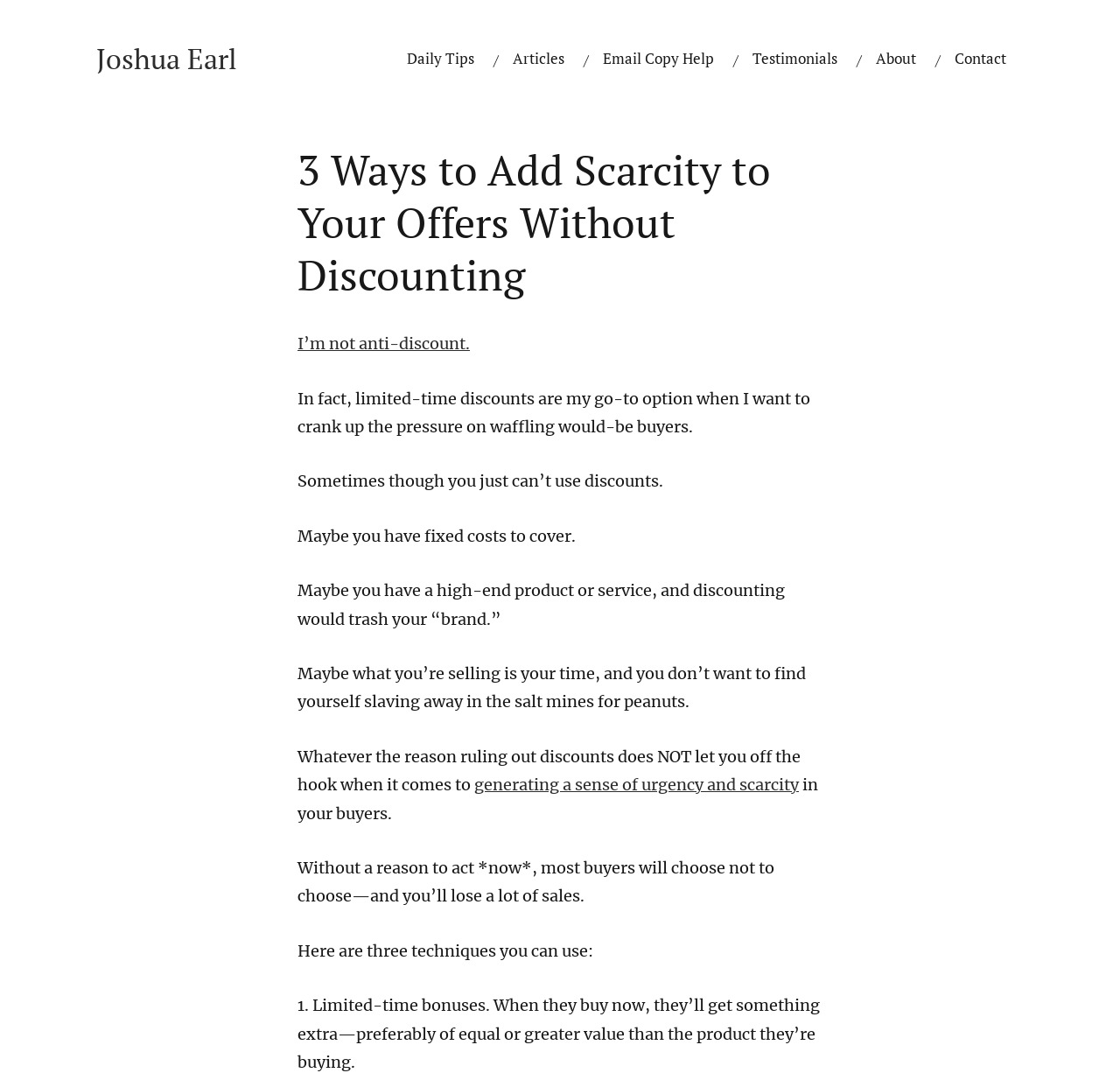Pinpoint the bounding box coordinates for the area that should be clicked to perform the following instruction: "Check the testimonials".

[0.67, 0.041, 0.749, 0.068]